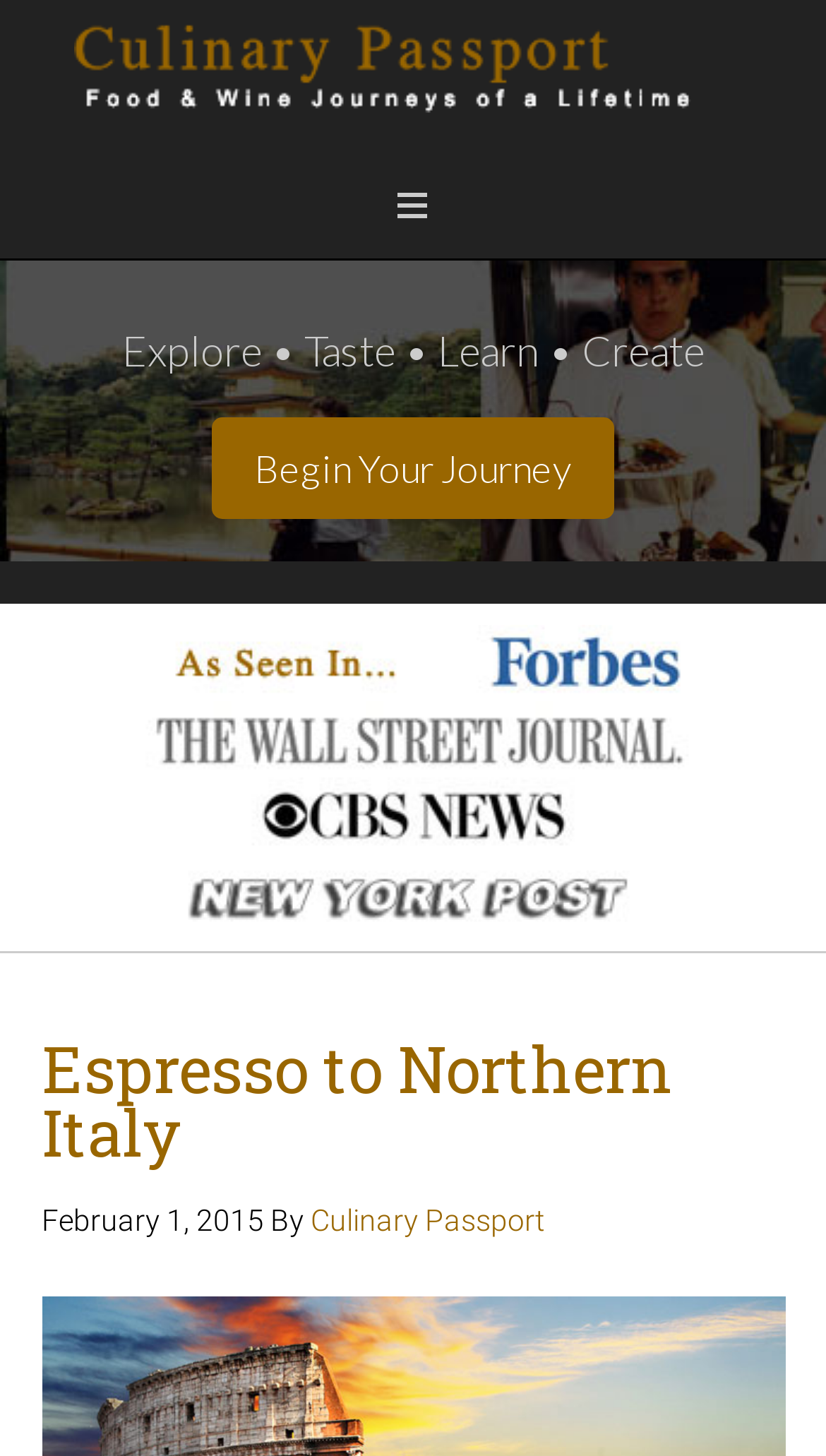Specify the bounding box coordinates of the area that needs to be clicked to achieve the following instruction: "Click on Culinary Passport".

[0.09, 0.0, 0.91, 0.087]